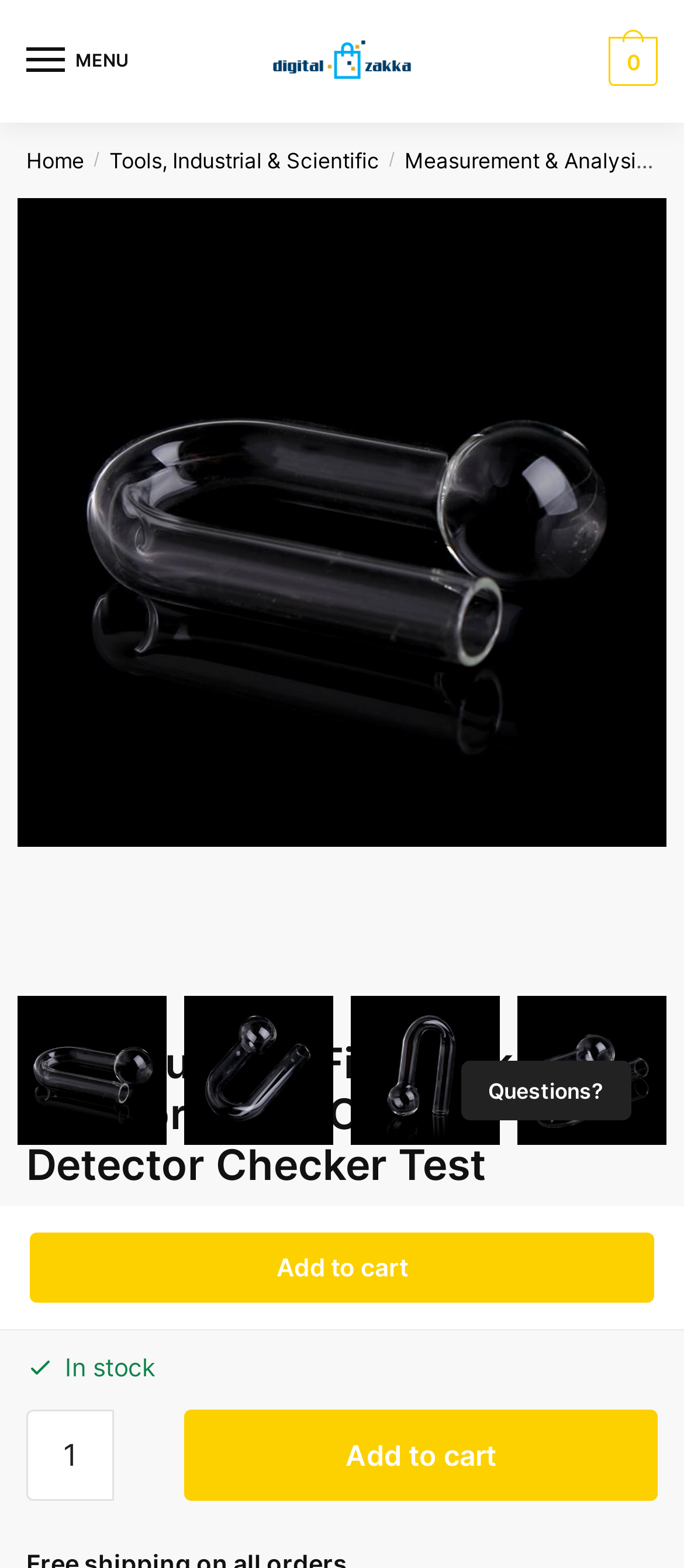What is the purpose of the 'Submit' button?
Please give a detailed and elaborate explanation in response to the question.

The 'Submit' button is located below the textboxes for 'Name', 'Email', and 'Comment or Message'. This suggests that the purpose of the 'Submit' button is to submit a comment or message, likely to the product seller or website administrator.